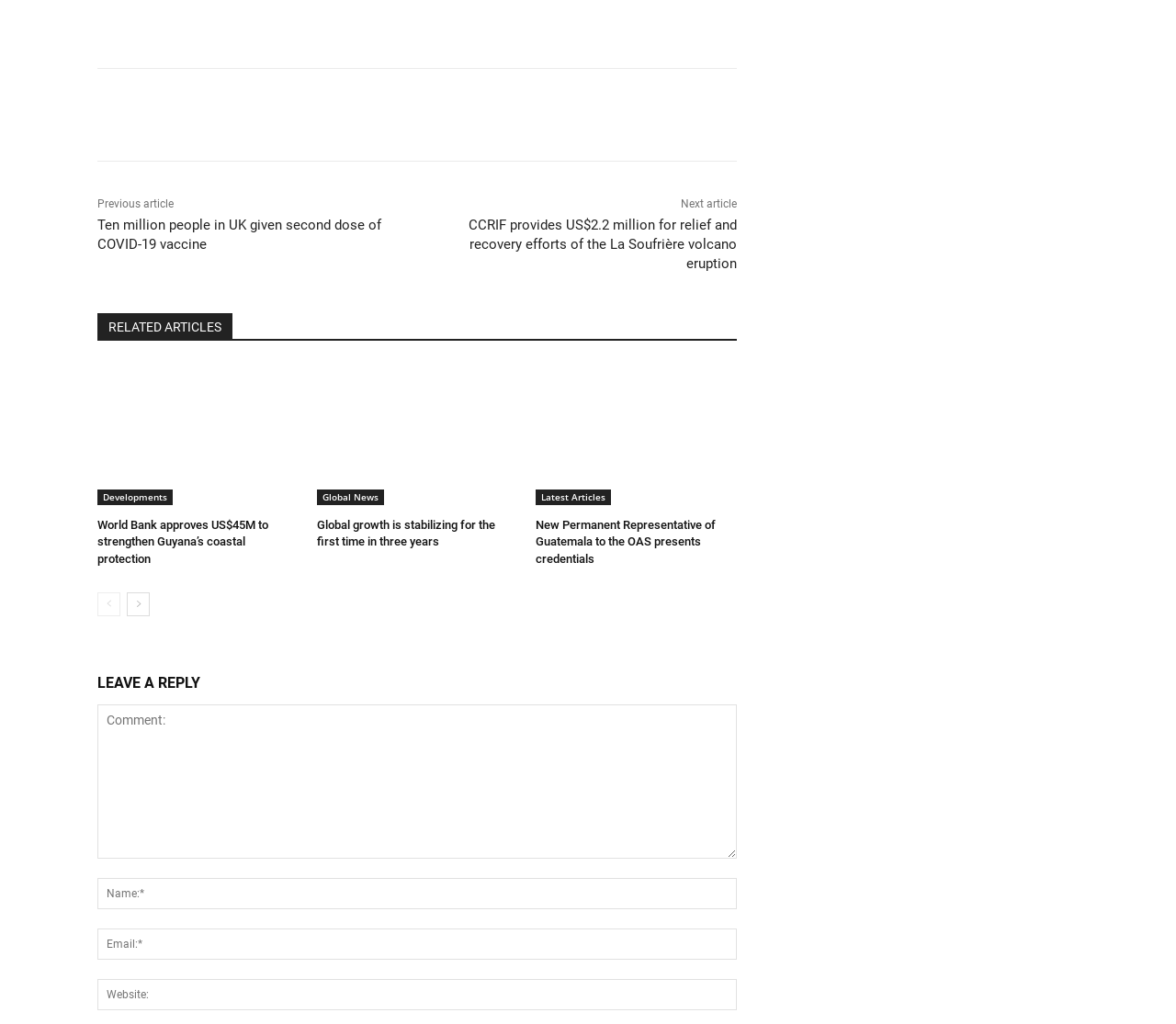Can you specify the bounding box coordinates for the region that should be clicked to fulfill this instruction: "Share the article".

[0.122, 0.106, 0.147, 0.119]